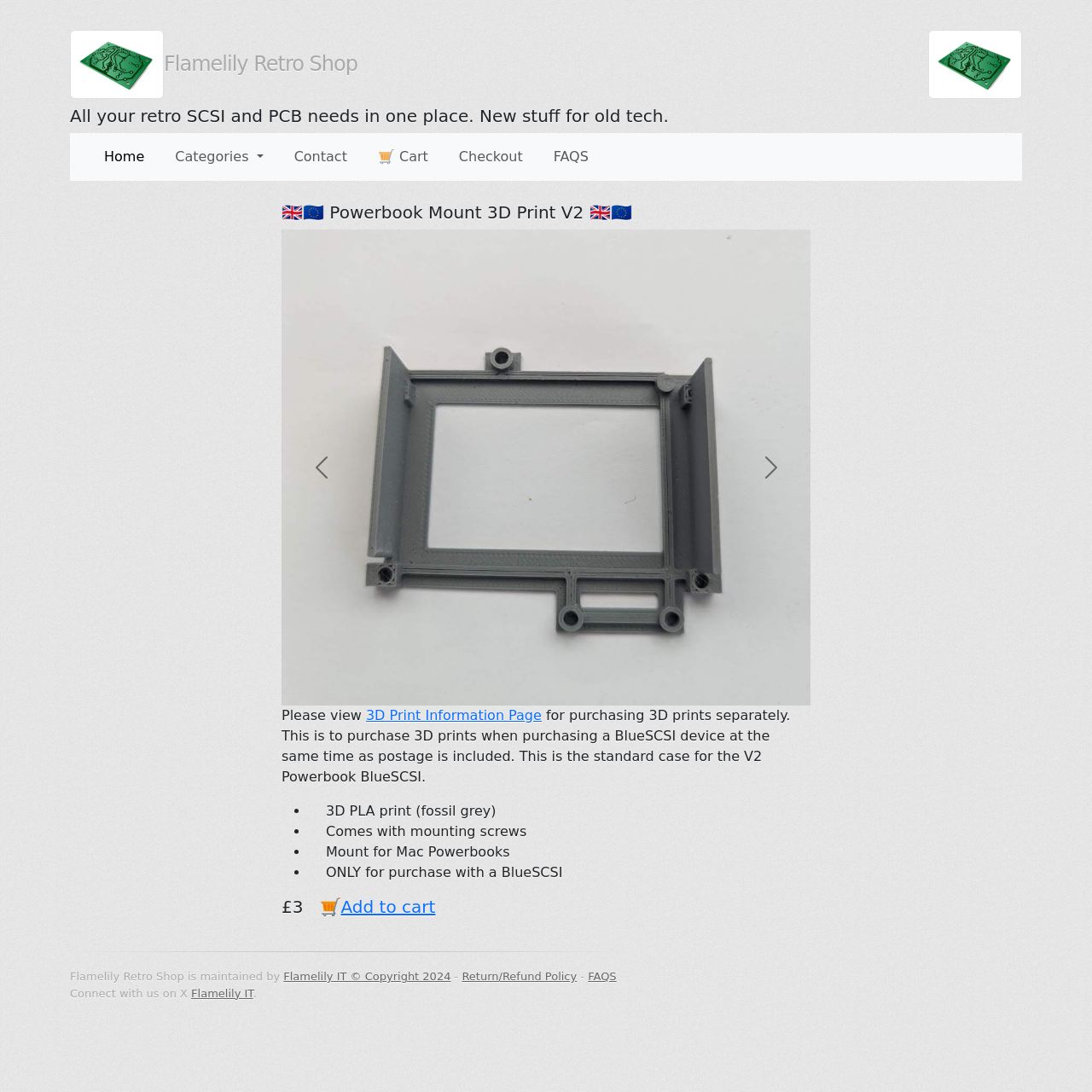Locate the bounding box coordinates of the clickable region to complete the following instruction: "Contact us."

[0.263, 0.128, 0.324, 0.159]